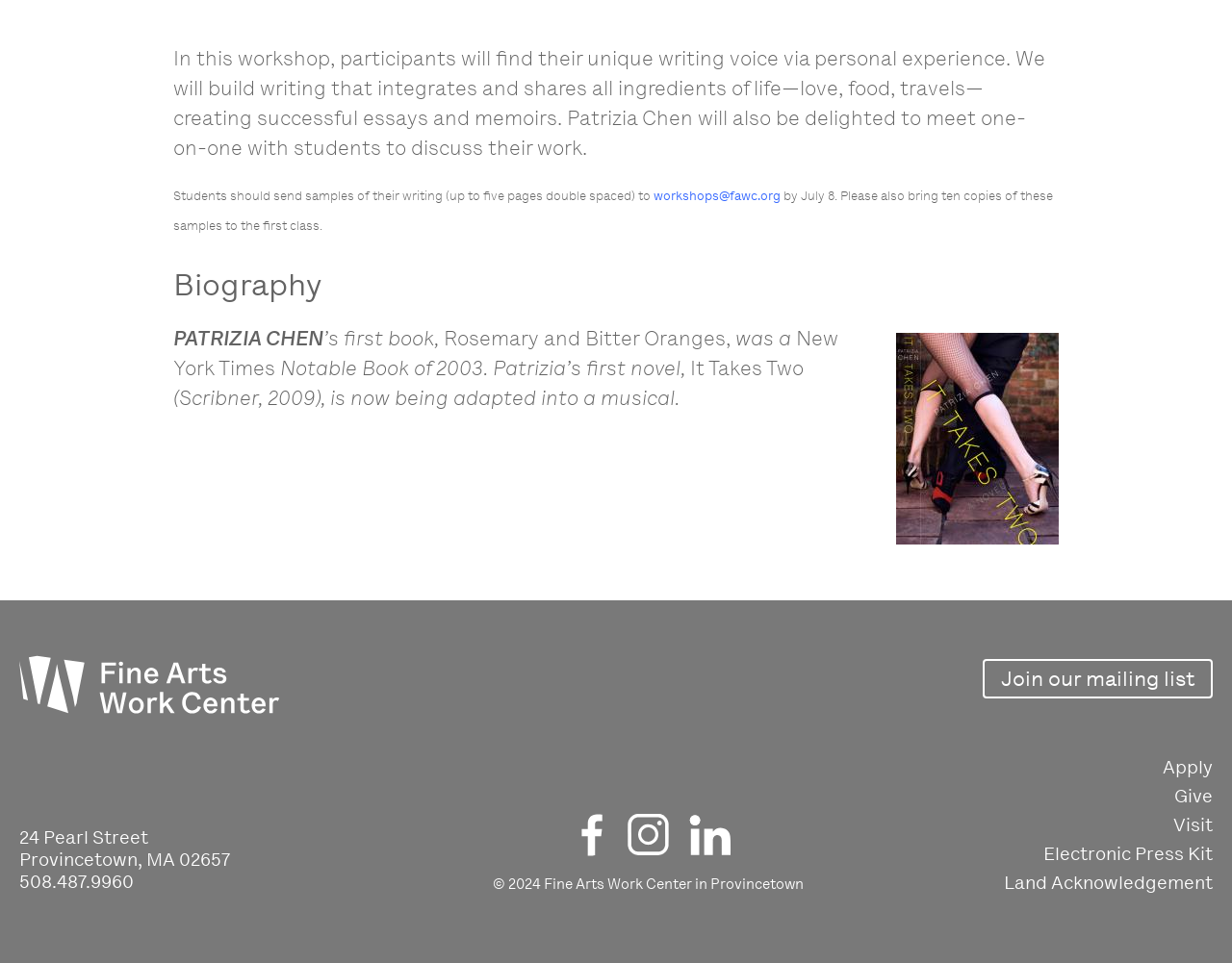Please find the bounding box for the UI component described as follows: "Electronic Press Kit".

[0.798, 0.876, 0.984, 0.899]